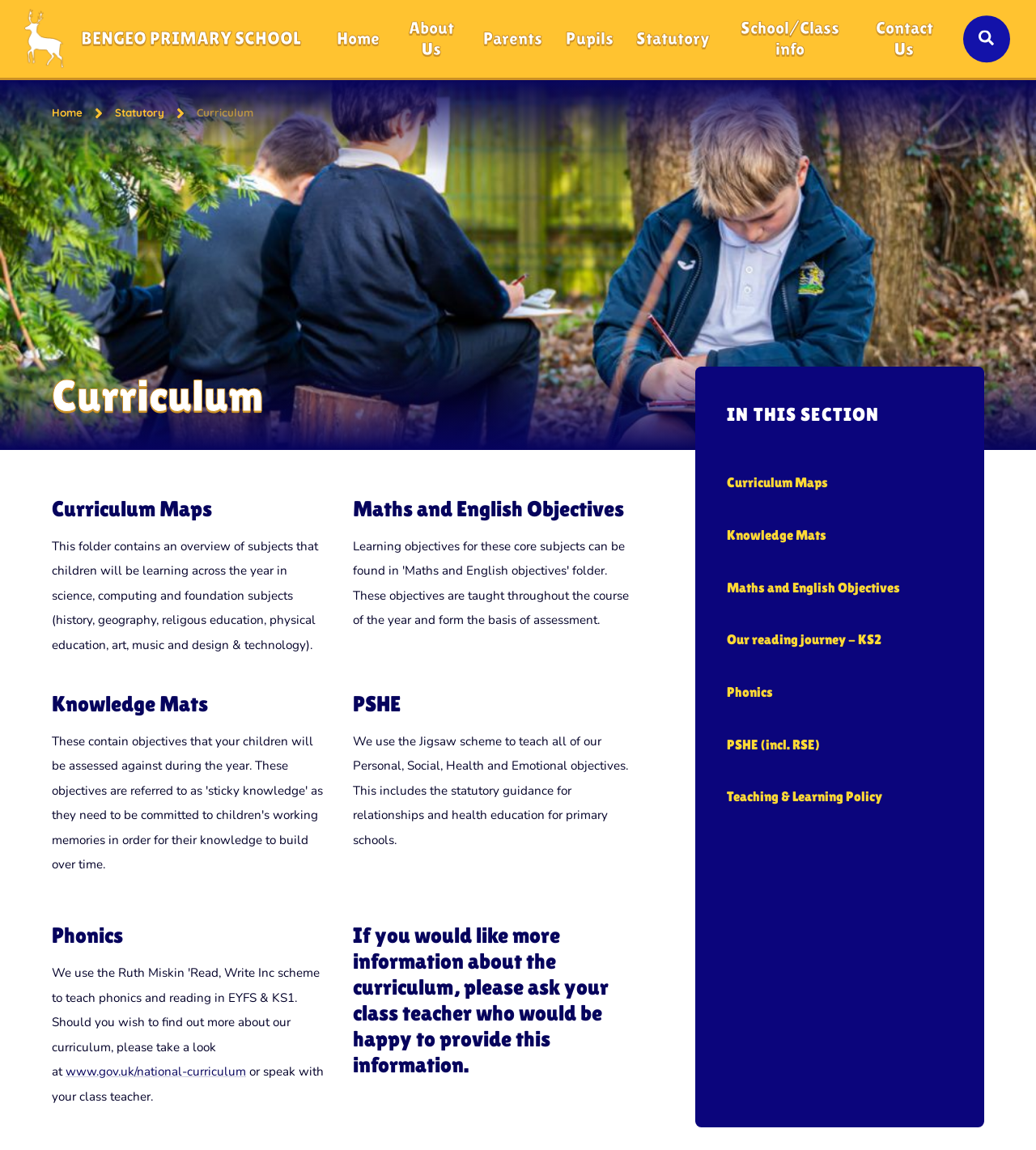Please indicate the bounding box coordinates of the element's region to be clicked to achieve the instruction: "Click the 'PSHE' link". Provide the coordinates as four float numbers between 0 and 1, i.e., [left, top, right, bottom].

[0.671, 0.625, 0.95, 0.67]